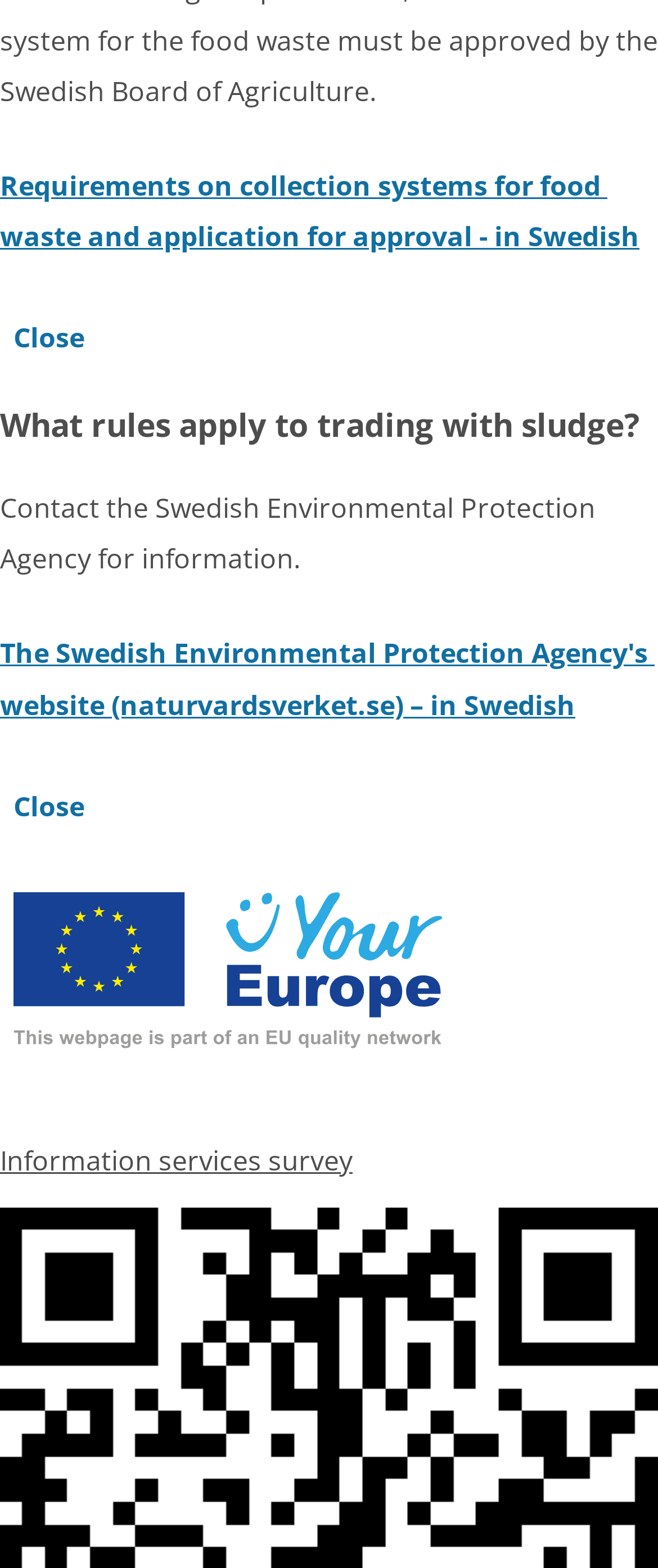Can you find the bounding box coordinates for the UI element given this description: "Close"? Provide the coordinates as four float numbers between 0 and 1: [left, top, right, bottom].

[0.0, 0.493, 0.149, 0.534]